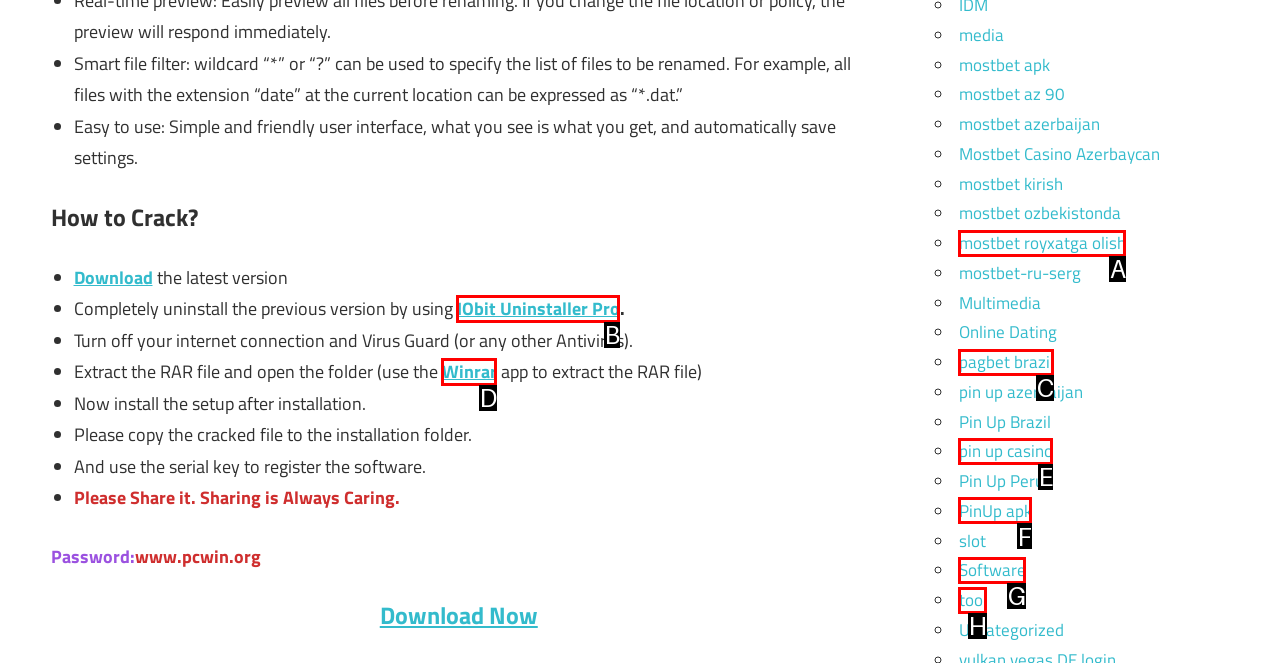Which option should you click on to fulfill this task: Uninstall the previous version using IObit Uninstaller Pro? Answer with the letter of the correct choice.

B